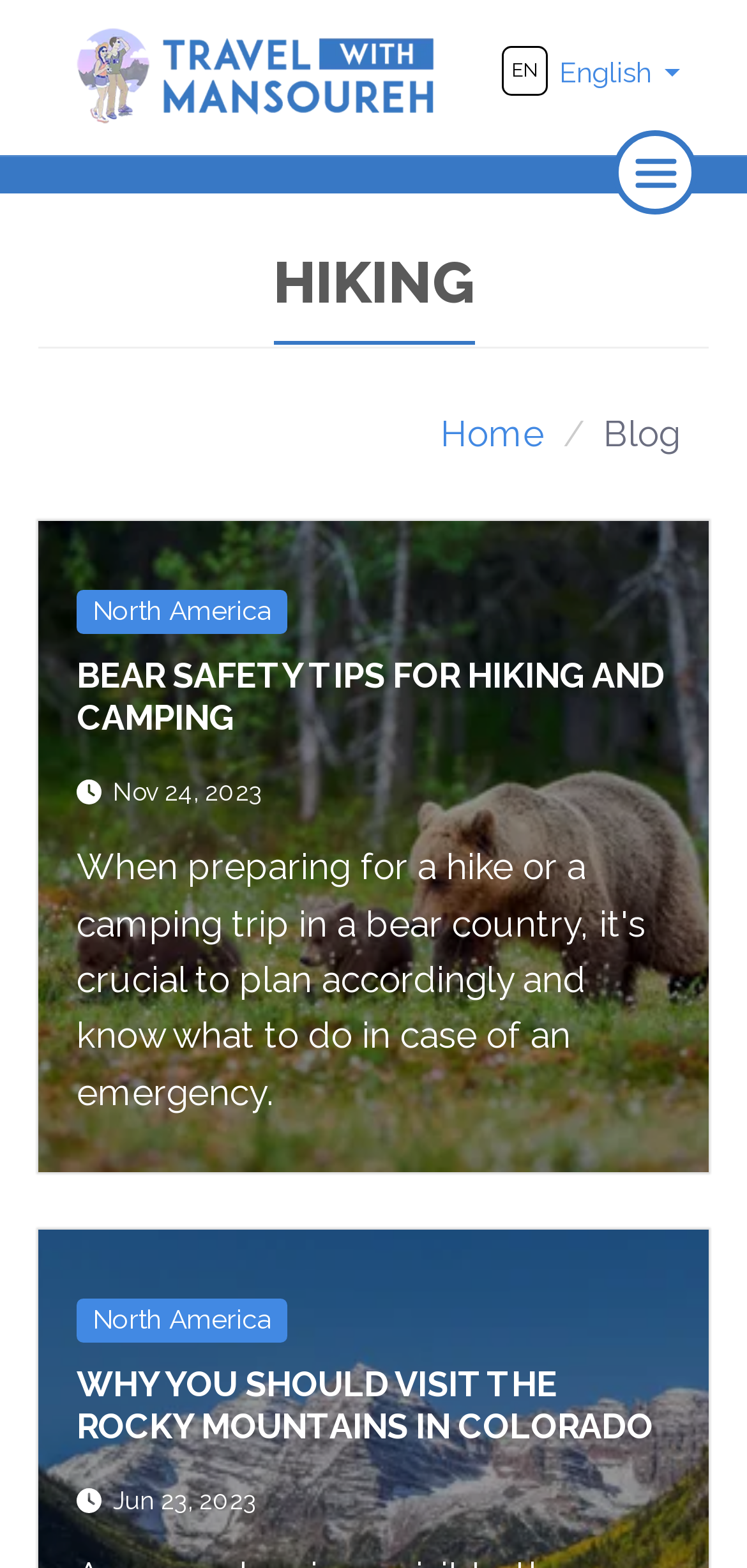Answer the following query concisely with a single word or phrase:
How many main categories are in the navigation menu?

6